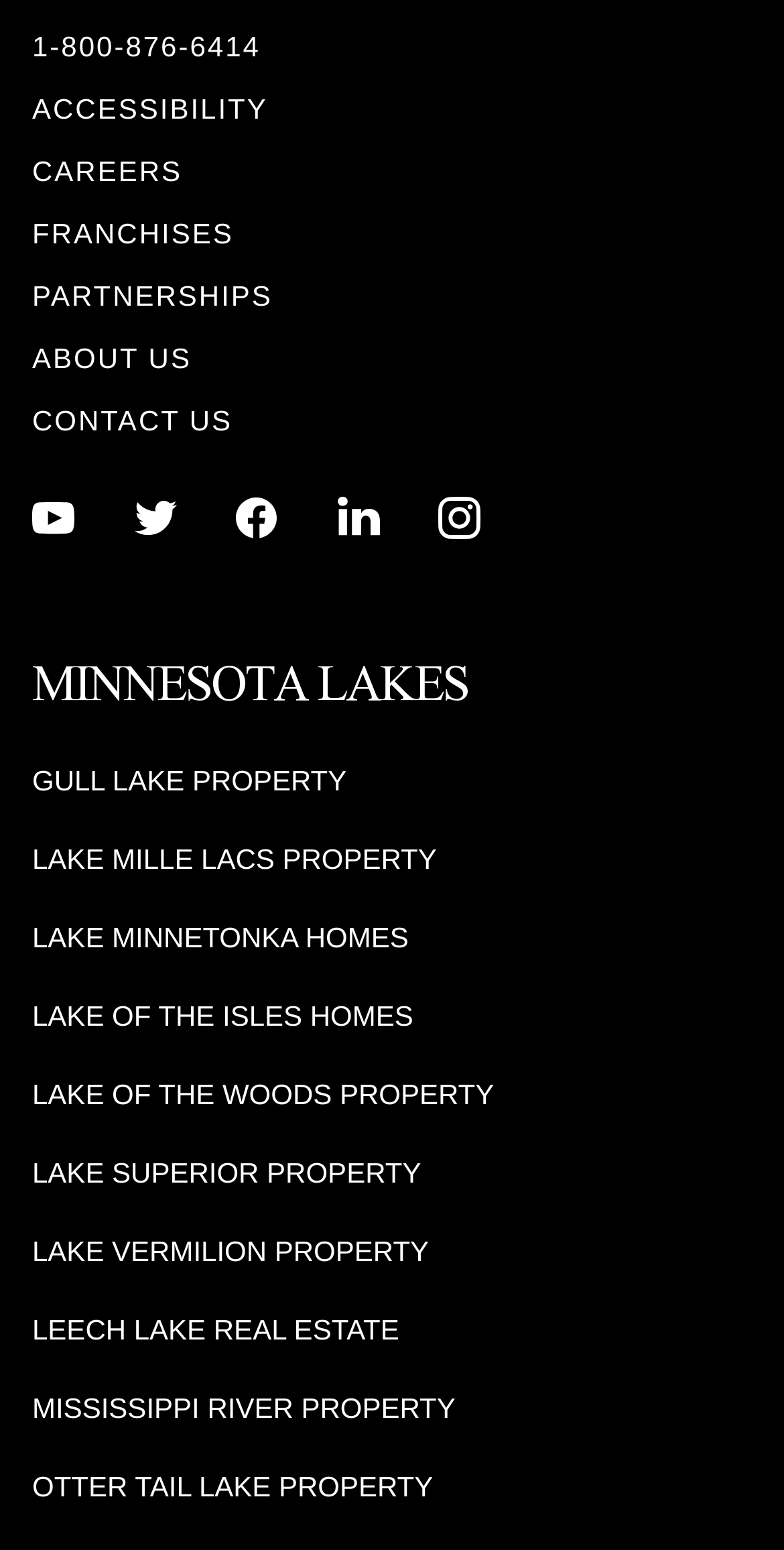What is the first link in the top navigation menu?
Relying on the image, give a concise answer in one word or a brief phrase.

1-800-876-6414